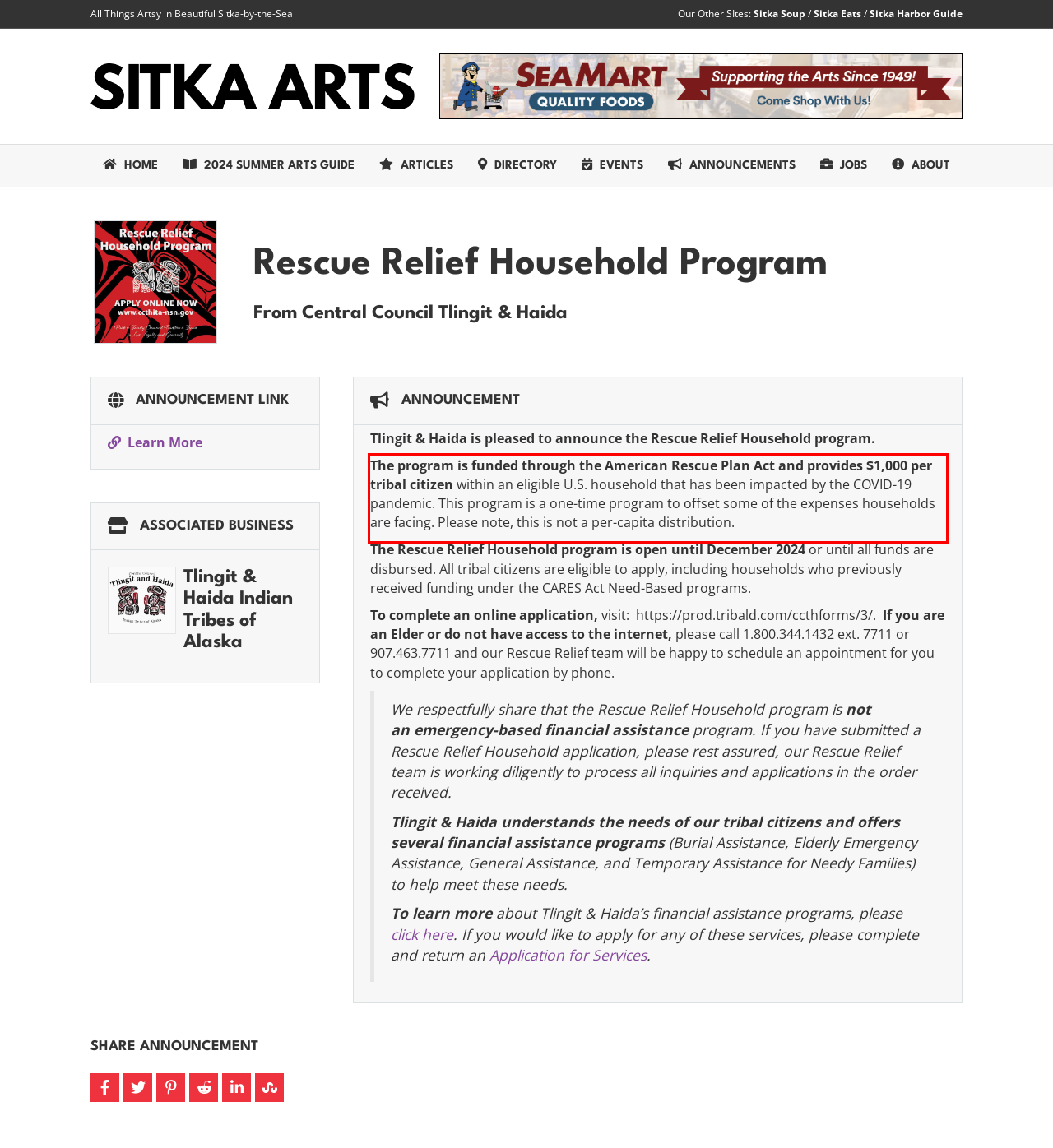Perform OCR on the text inside the red-bordered box in the provided screenshot and output the content.

The program is funded through the American Rescue Plan Act and provides $1,000 per tribal citizen within an eligible U.S. household that has been impacted by the COVID-19 pandemic. This program is a one-time program to offset some of the expenses households are facing. Please note, this is not a per-capita distribution.